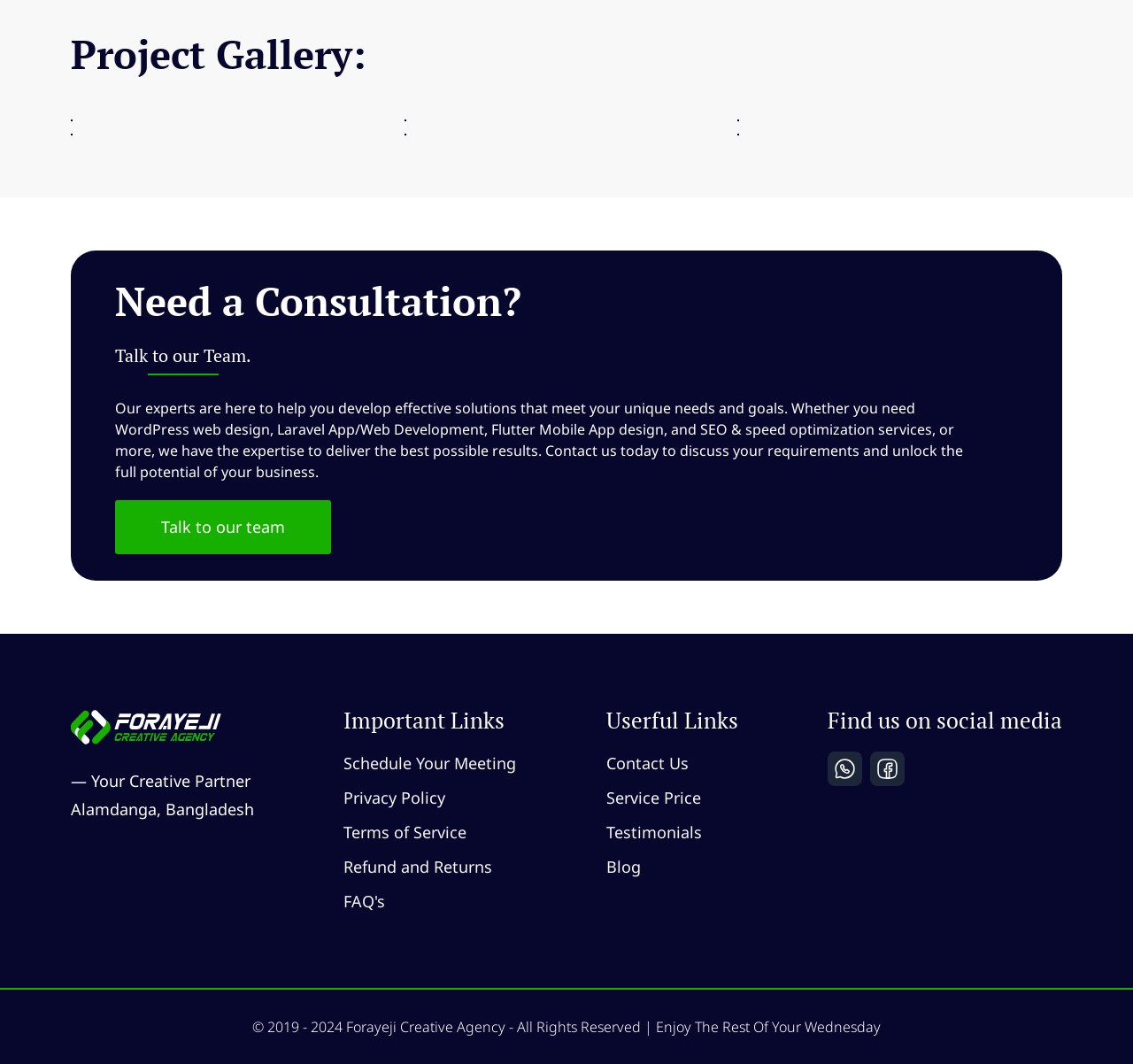What is the name of the creative agency?
Use the information from the image to give a detailed answer to the question.

The name of the creative agency can be found at the bottom of the webpage, in the footer section, where it says 'Forayeji Creative Agency — Your Creative Partner'.